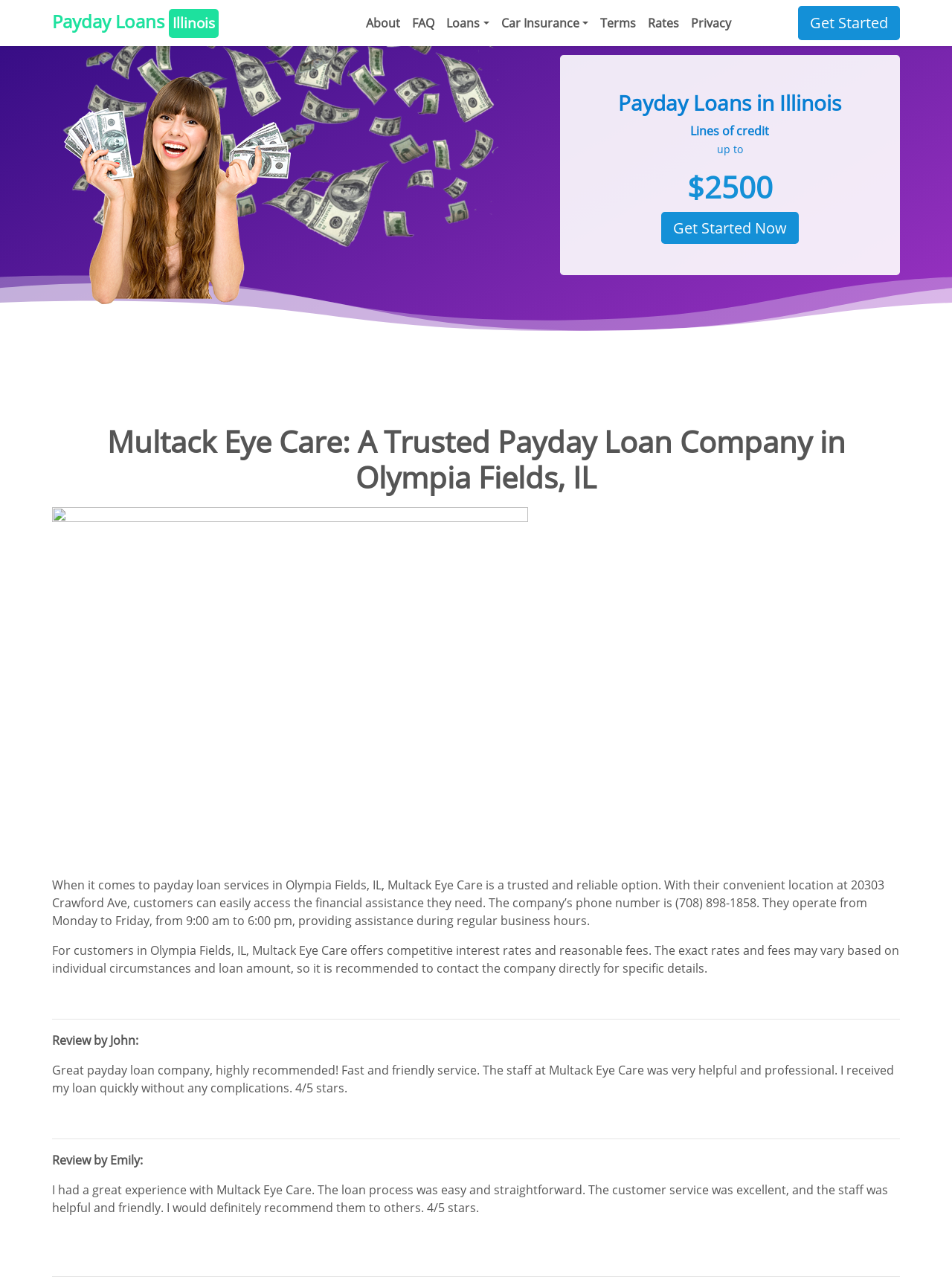Bounding box coordinates are to be given in the format (top-left x, top-left y, bottom-right x, bottom-right y). All values must be floating point numbers between 0 and 1. Provide the bounding box coordinate for the UI element described as: FAQ

[0.427, 0.006, 0.463, 0.03]